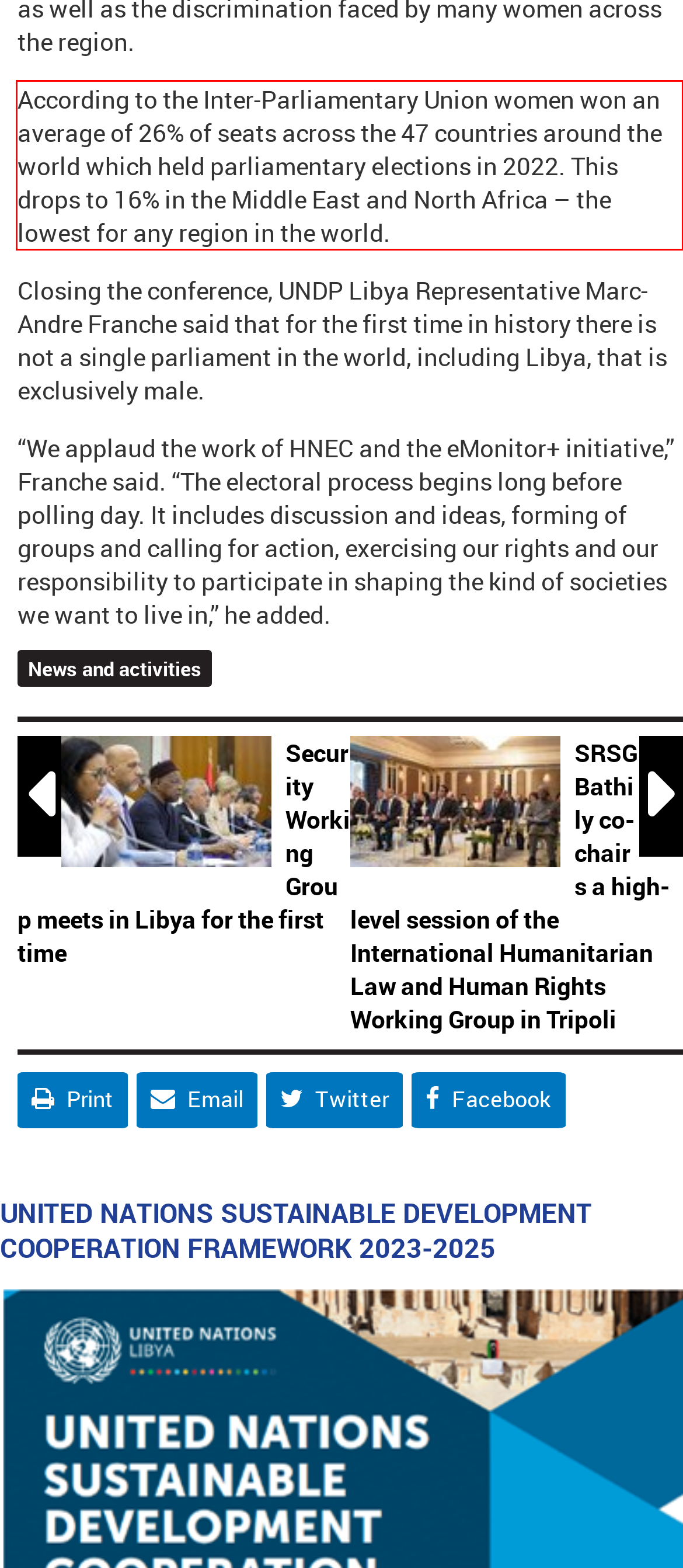Please analyze the screenshot of a webpage and extract the text content within the red bounding box using OCR.

According to the Inter-Parliamentary Union women won an average of 26% of seats across the 47 countries around the world which held parliamentary elections in 2022. This drops to 16% in the Middle East and North Africa – the lowest for any region in the world.